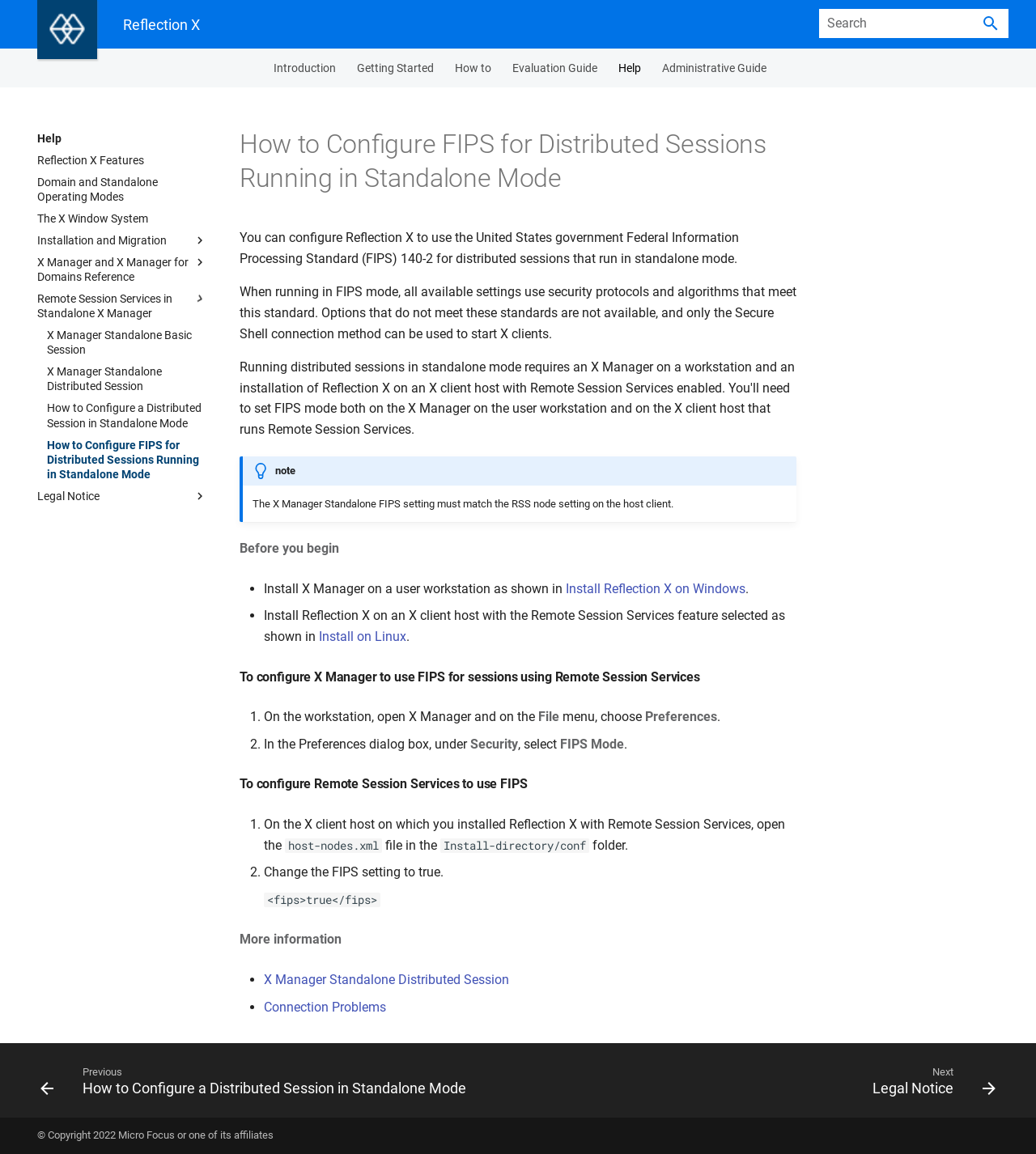Find the bounding box coordinates of the element I should click to carry out the following instruction: "Back to top".

[0.449, 0.056, 0.551, 0.084]